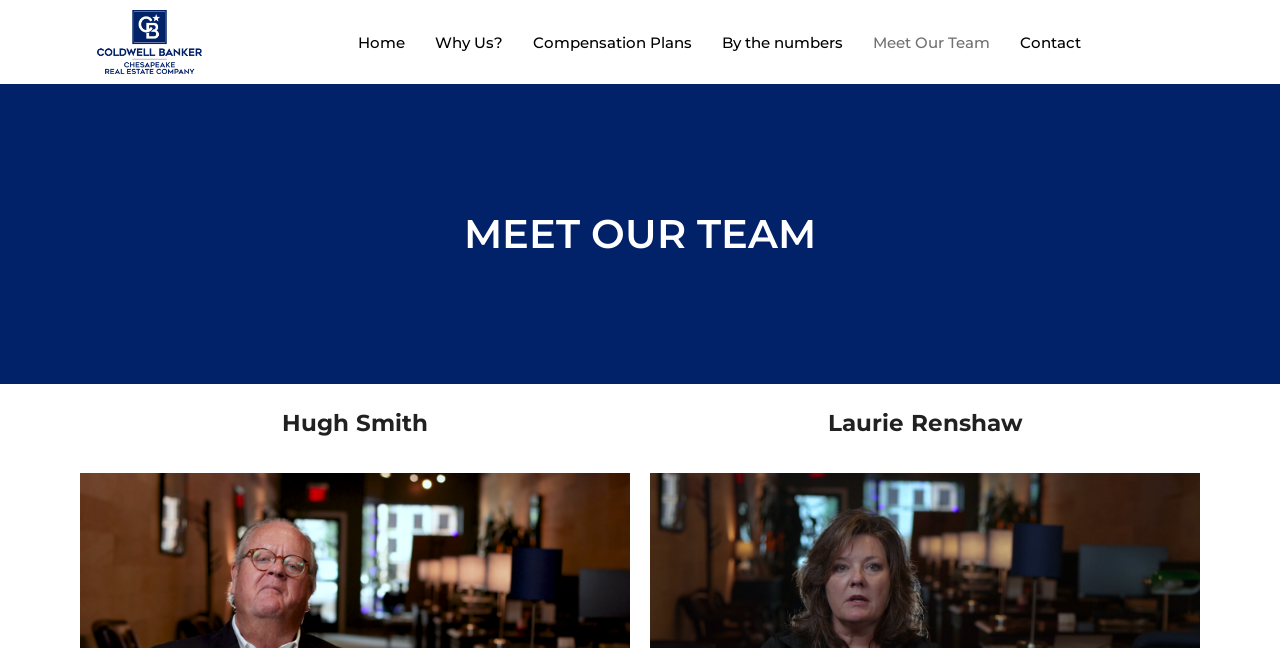Locate the bounding box coordinates of the clickable element to fulfill the following instruction: "View Hugh Smith's profile". Provide the coordinates as four float numbers between 0 and 1 in the format [left, top, right, bottom].

[0.077, 0.637, 0.478, 0.672]